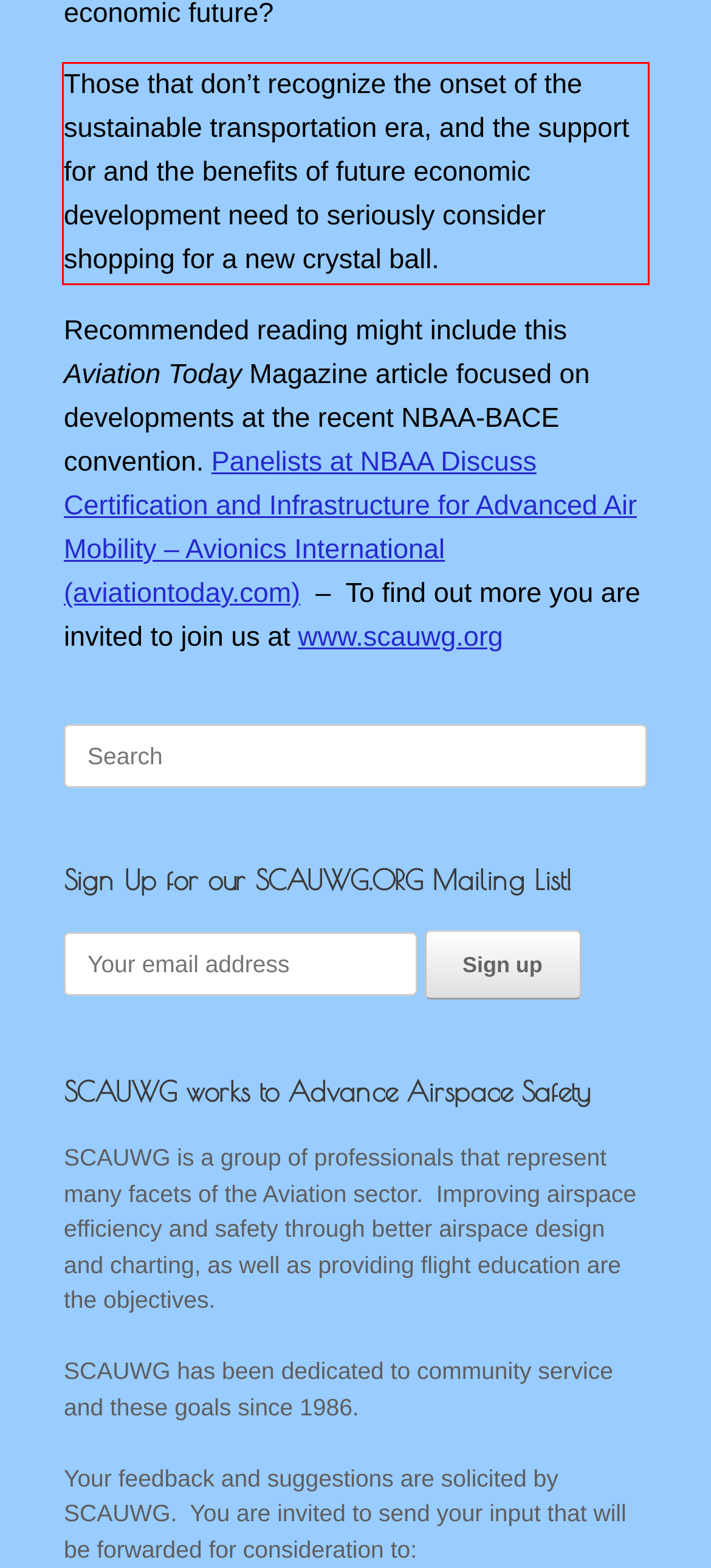Using the provided webpage screenshot, recognize the text content in the area marked by the red bounding box.

Those that don’t recognize the onset of the sustainable transportation era, and the support for and the benefits of future economic development need to seriously consider shopping for a new crystal ball.